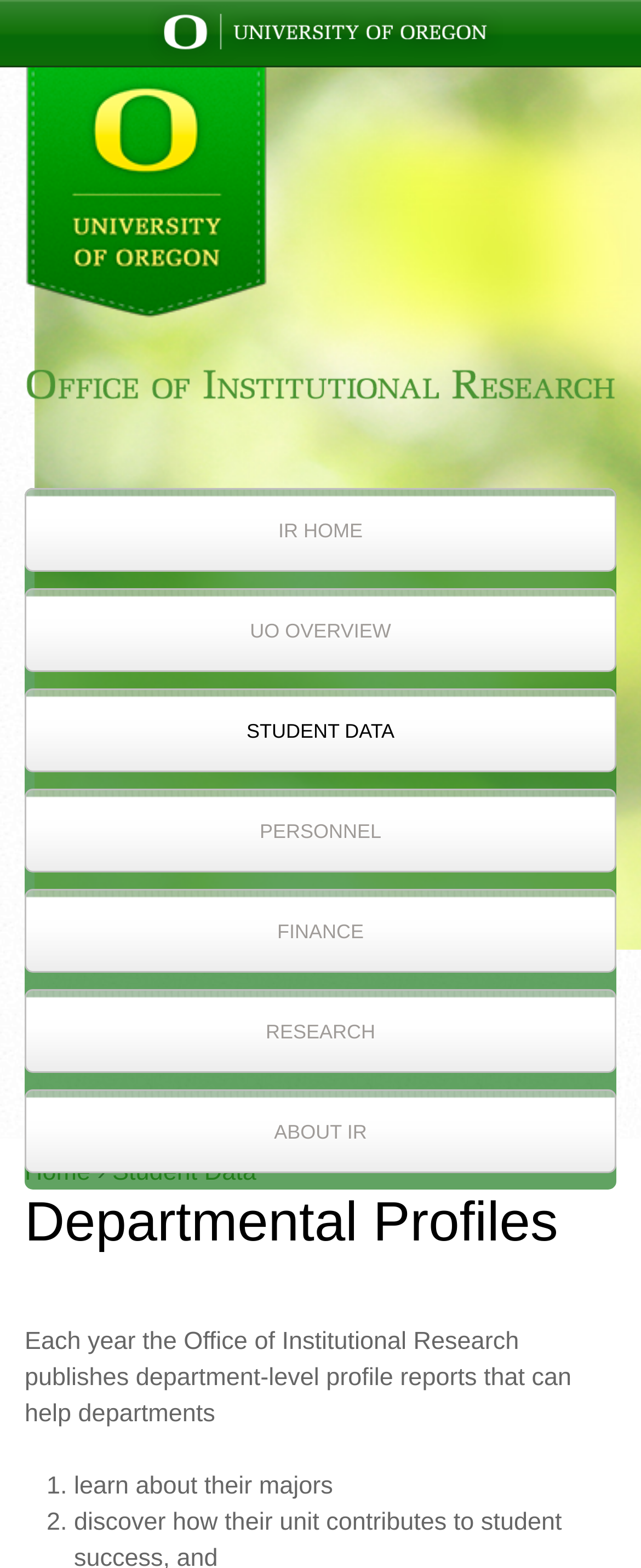Please identify the bounding box coordinates of the region to click in order to complete the task: "Comment on this entry". The coordinates must be four float numbers between 0 and 1, specified as [left, top, right, bottom].

None